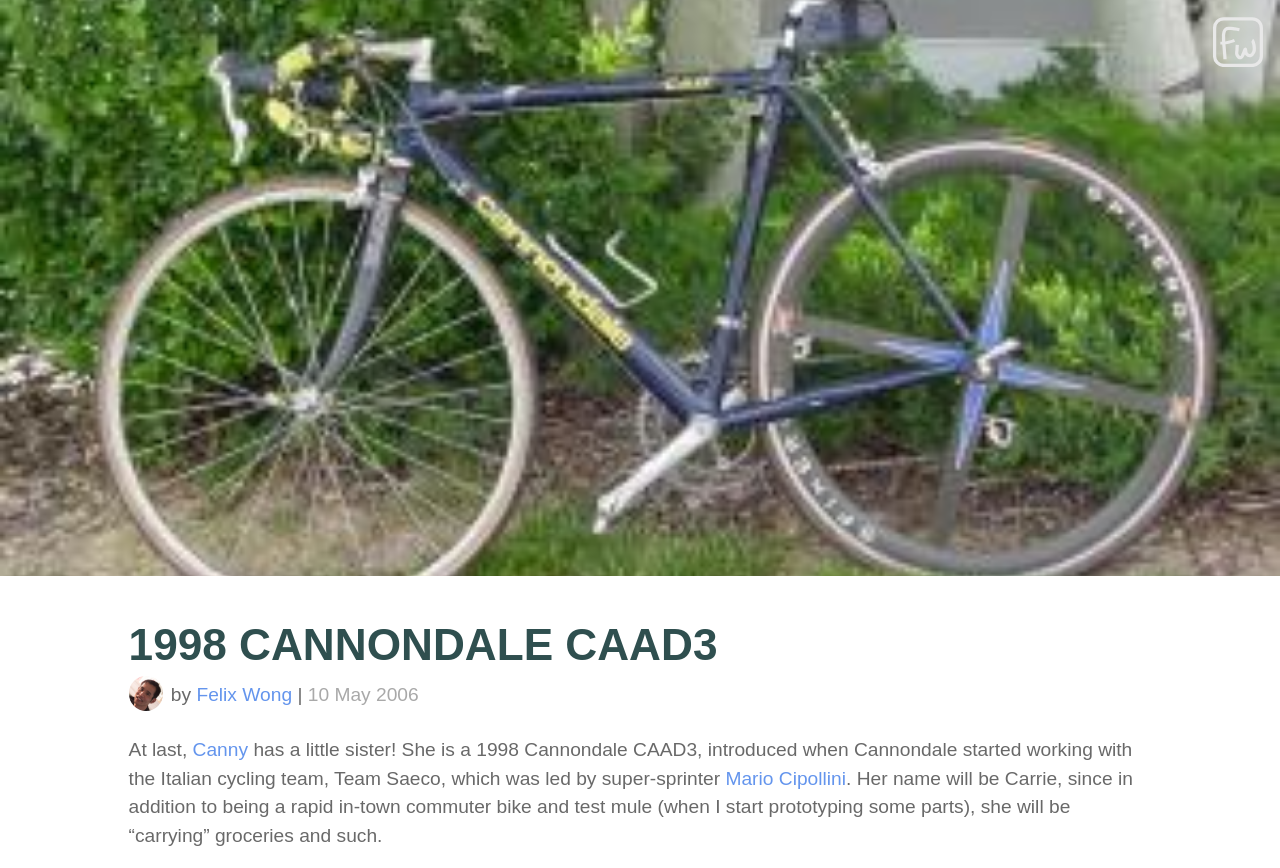What is the name of the bike?
Please provide a comprehensive answer based on the contents of the image.

The name of the bike is mentioned in the text as 'Carrie', which is a 1998 Cannondale CAAD3, introduced when Cannondale started working with the Italian cycling team, Team Saeco.